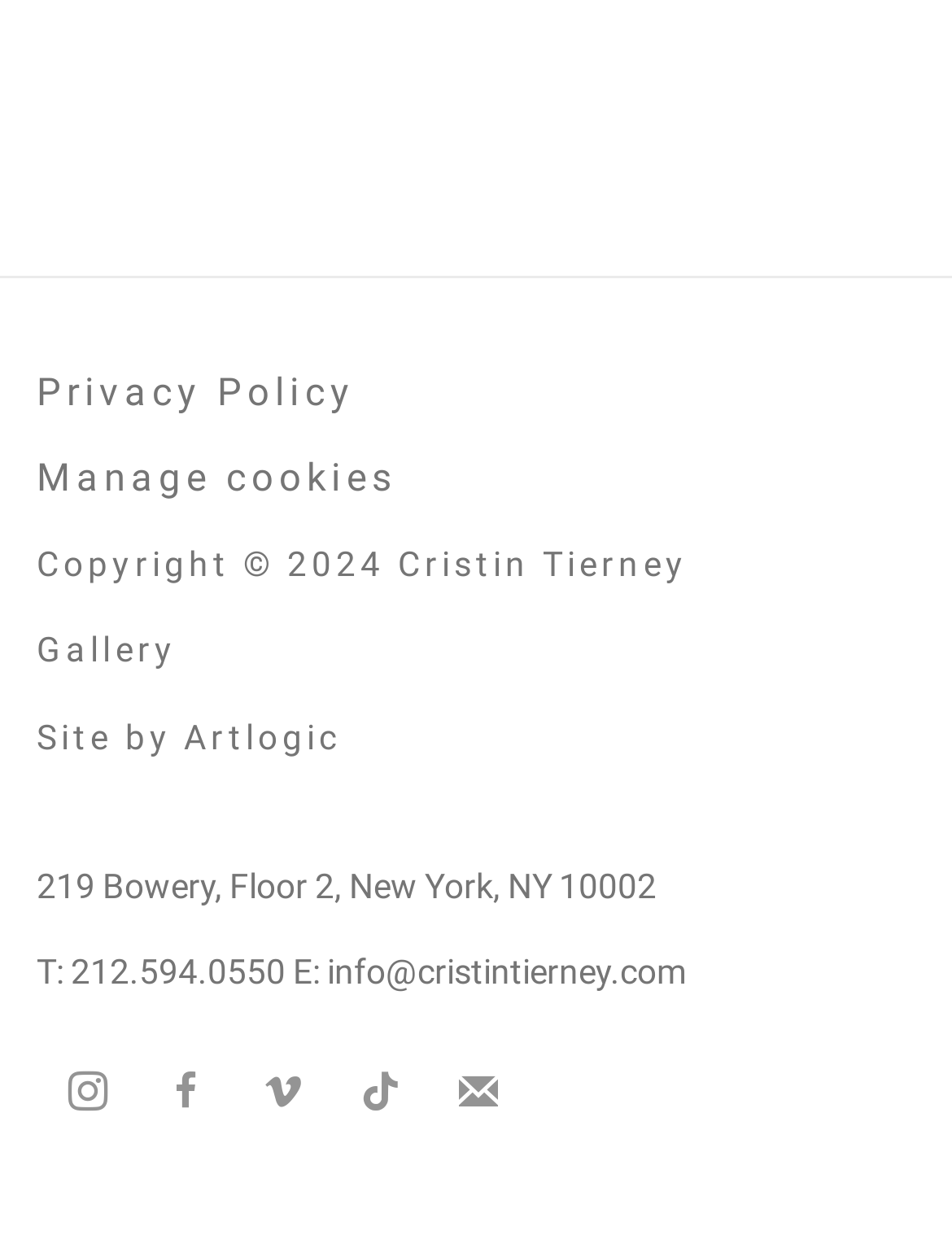Use a single word or phrase to answer the question: Who designed the website?

Artlogic